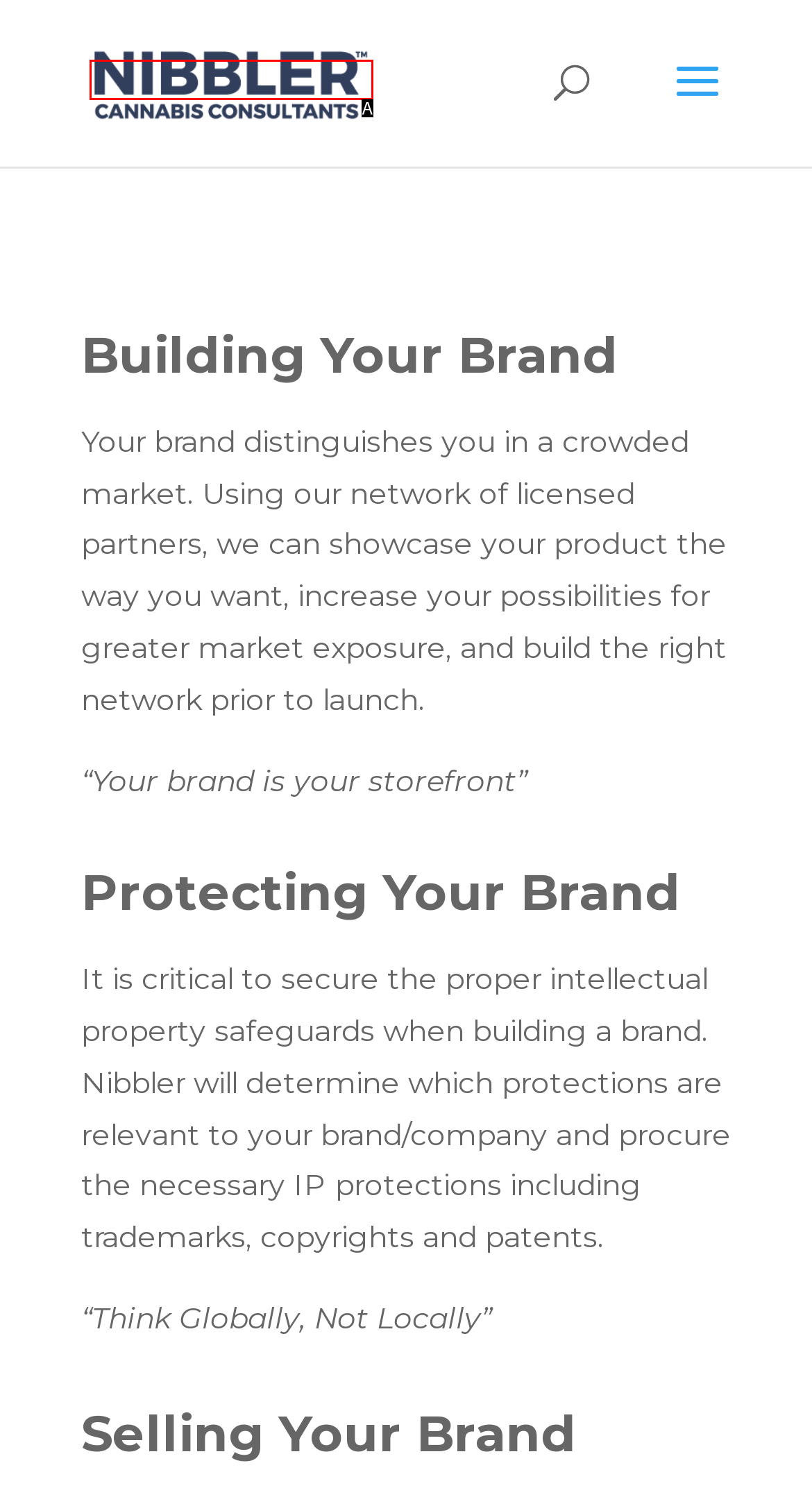Identify the letter corresponding to the UI element that matches this description: alt="Nibbler"
Answer using only the letter from the provided options.

A